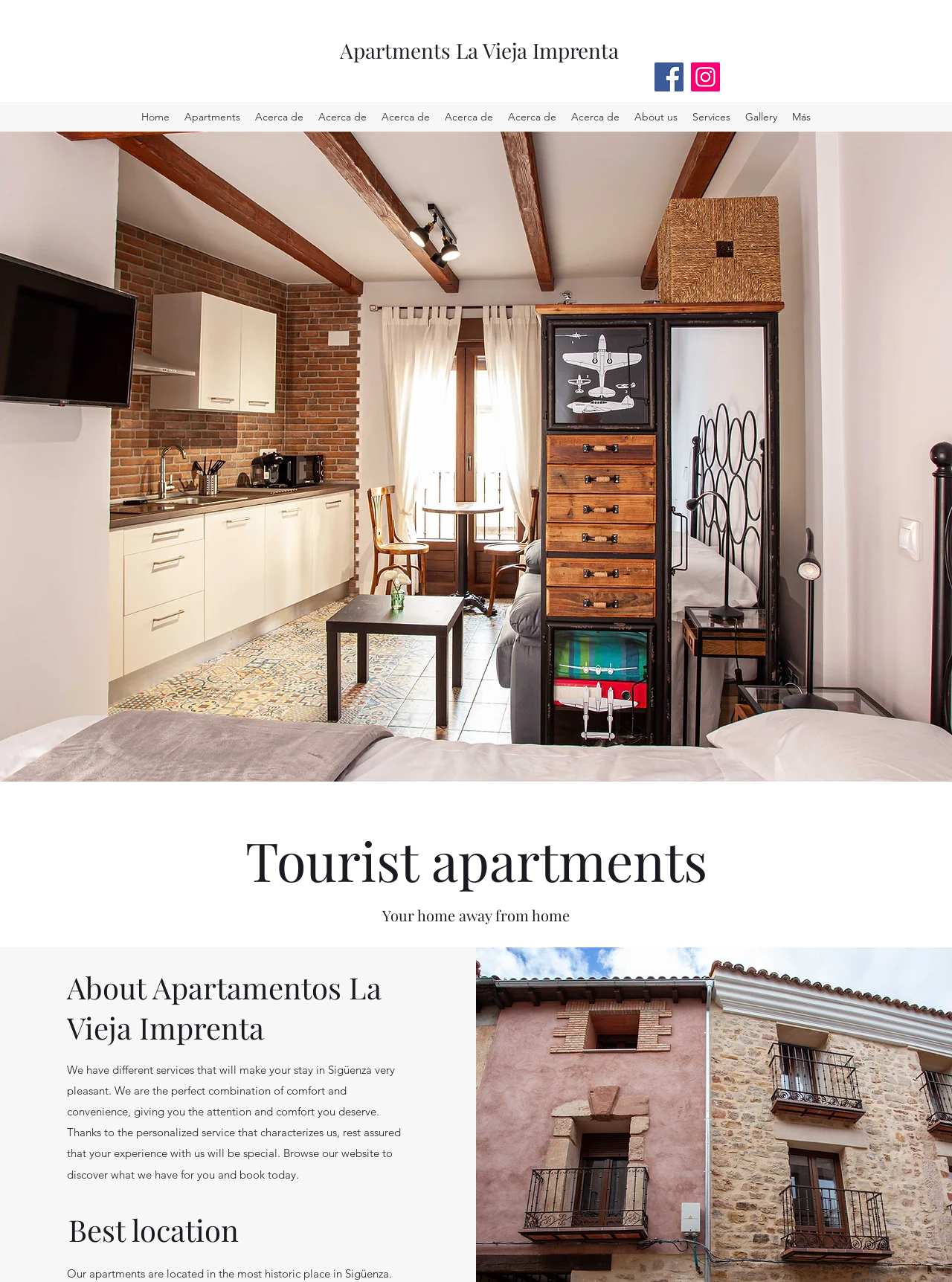Provide a brief response to the question below using a single word or phrase: 
What type of accommodation is offered?

Apartments